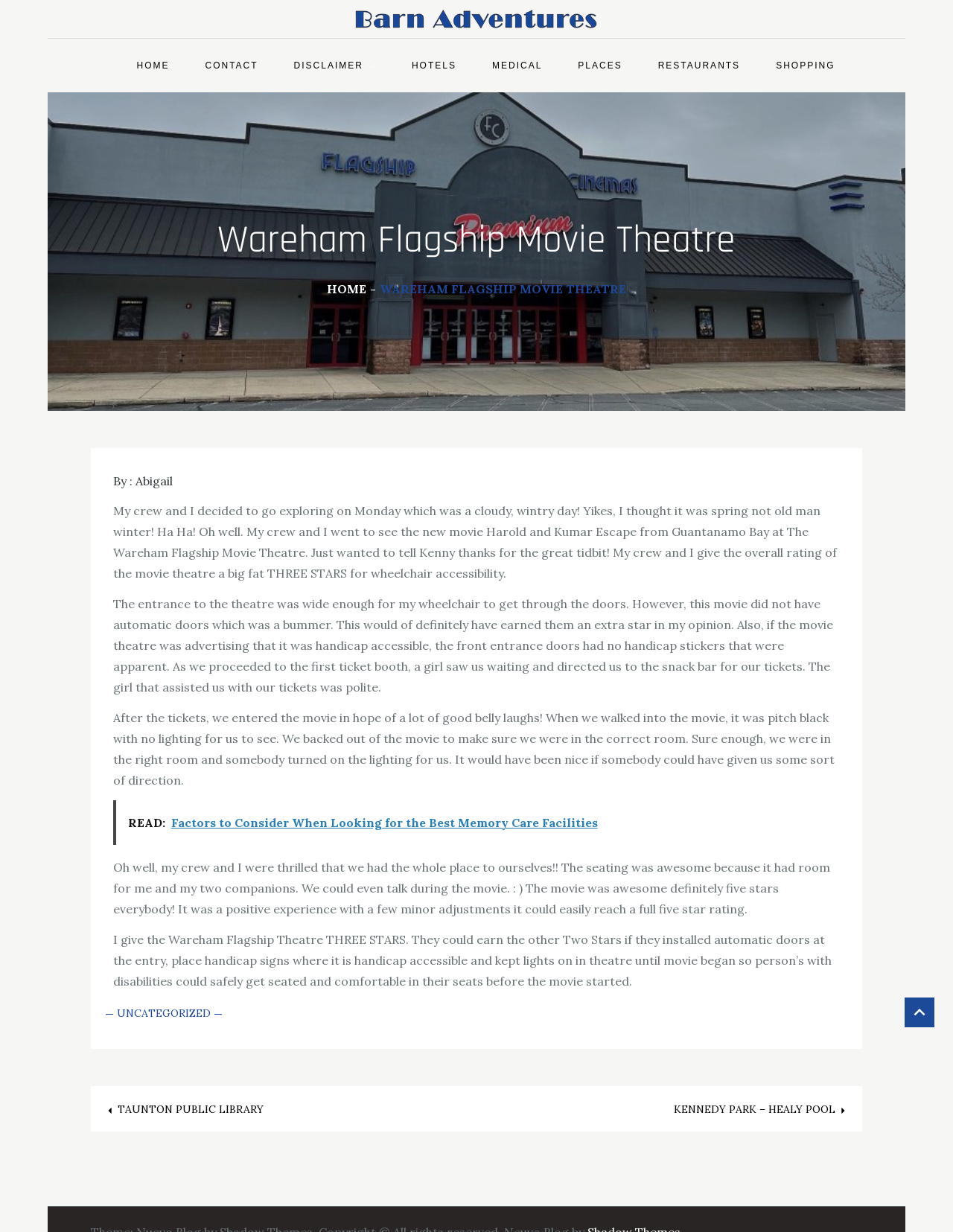What is the name of the movie theatre?
Respond with a short answer, either a single word or a phrase, based on the image.

Wareham Flagship Movie Theatre